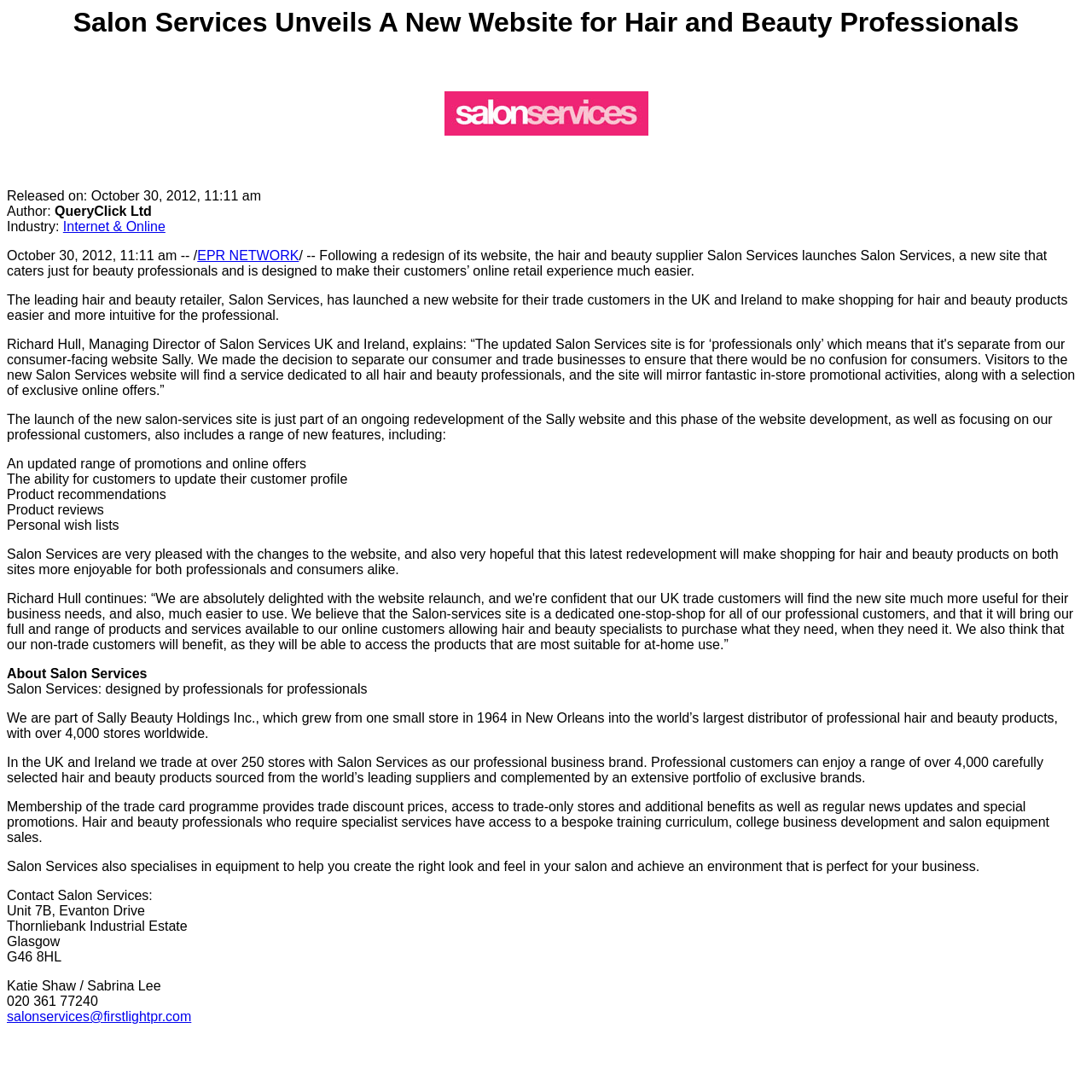Find the bounding box coordinates for the element described here: "Internet & Online".

[0.058, 0.201, 0.151, 0.214]